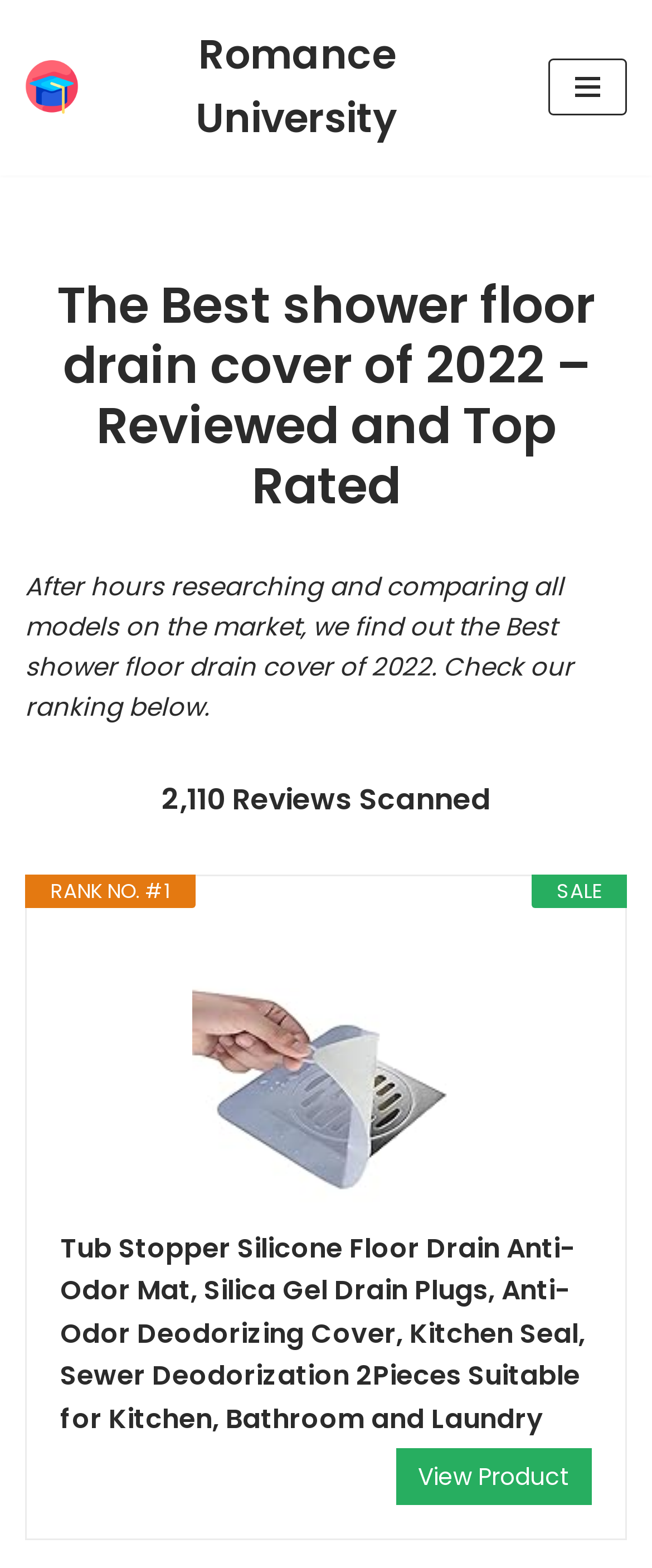Answer with a single word or phrase: 
How many reviews were scanned for this ranking?

2,110